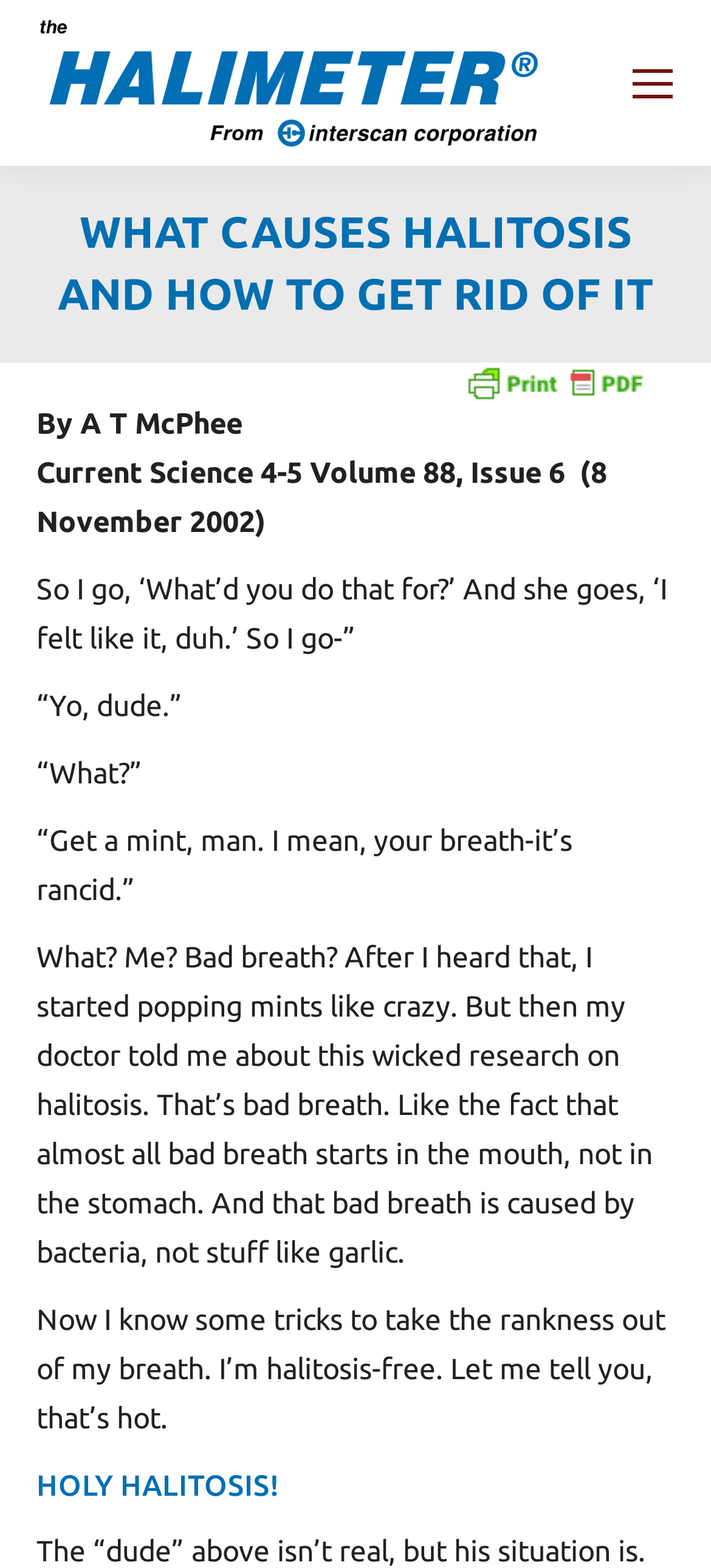What is the name of the device mentioned in the article?
Using the image as a reference, answer the question with a short word or phrase.

Halimeter